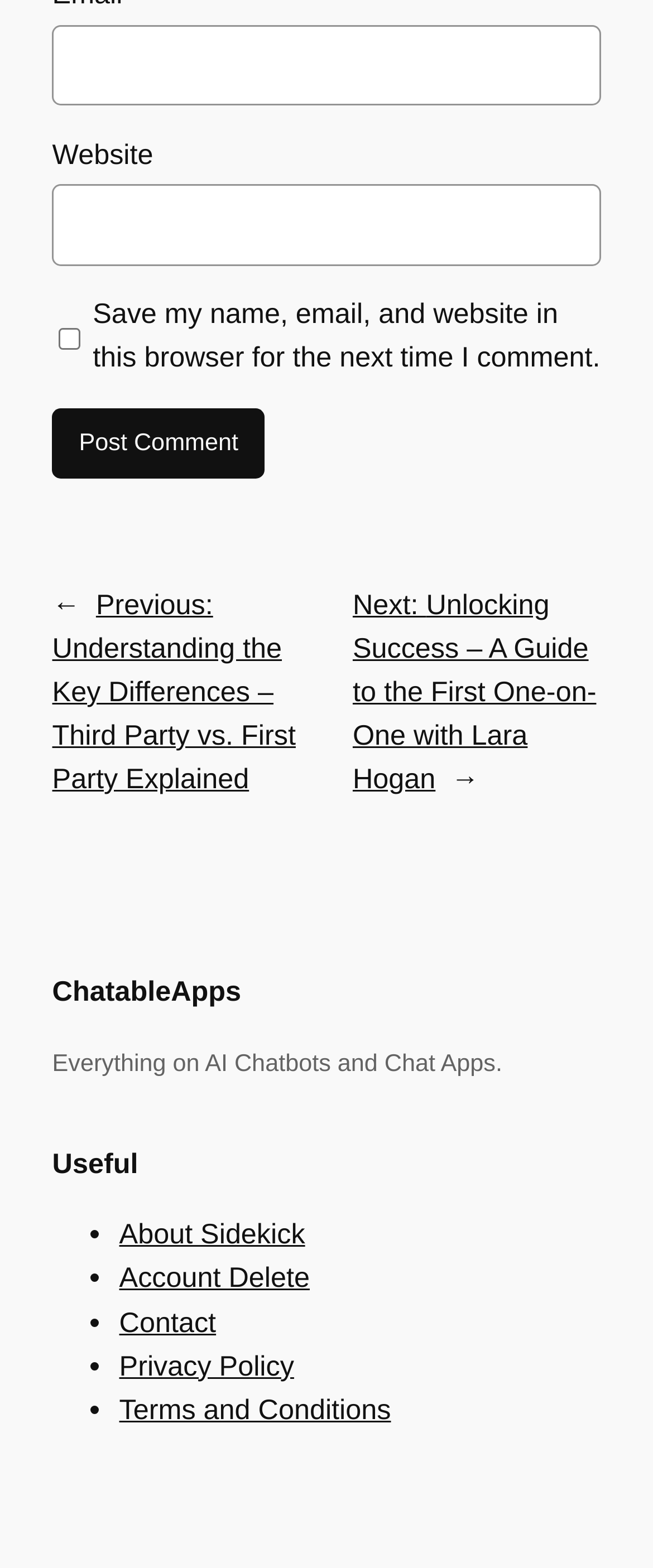Please locate the bounding box coordinates of the element's region that needs to be clicked to follow the instruction: "Read about privacy policy". The bounding box coordinates should be provided as four float numbers between 0 and 1, i.e., [left, top, right, bottom].

[0.183, 0.861, 0.45, 0.881]